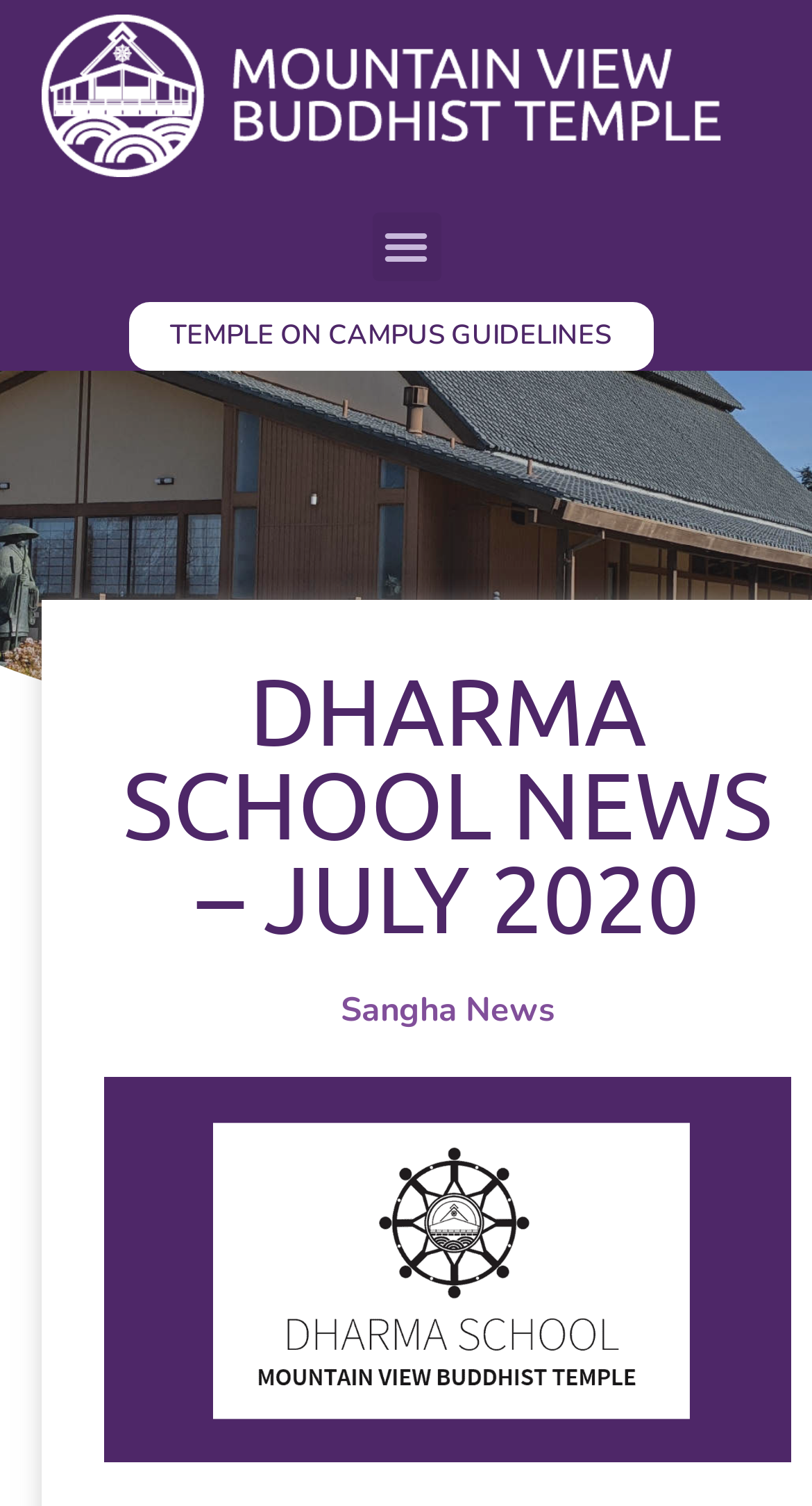Please find the bounding box for the following UI element description. Provide the coordinates in (top-left x, top-left y, bottom-right x, bottom-right y) format, with values between 0 and 1: Menu

[0.458, 0.141, 0.542, 0.187]